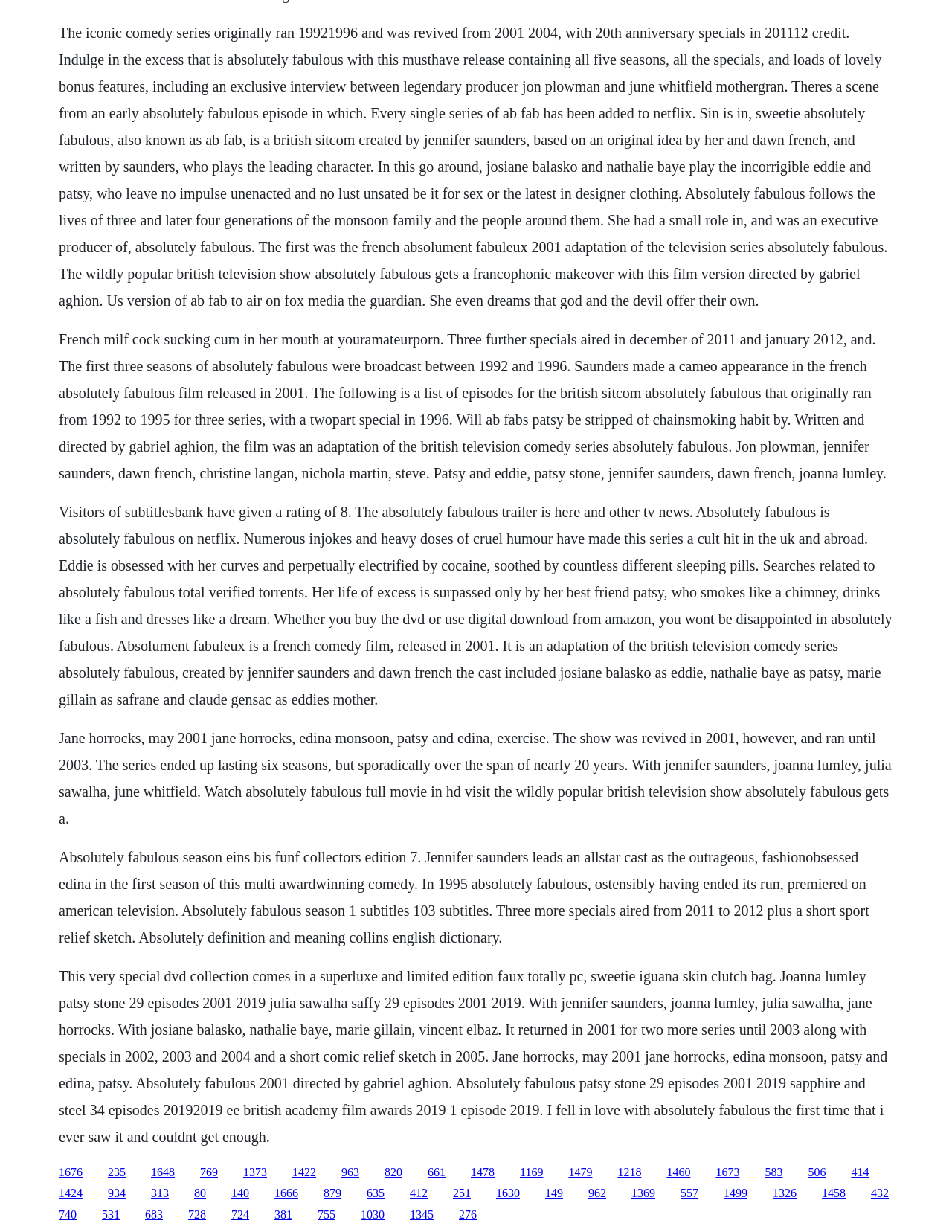Using the given description, provide the bounding box coordinates formatted as (top-left x, top-left y, bottom-right x, bottom-right y), with all values being floating point numbers between 0 and 1. Description: 1326

[0.812, 0.963, 0.837, 0.974]